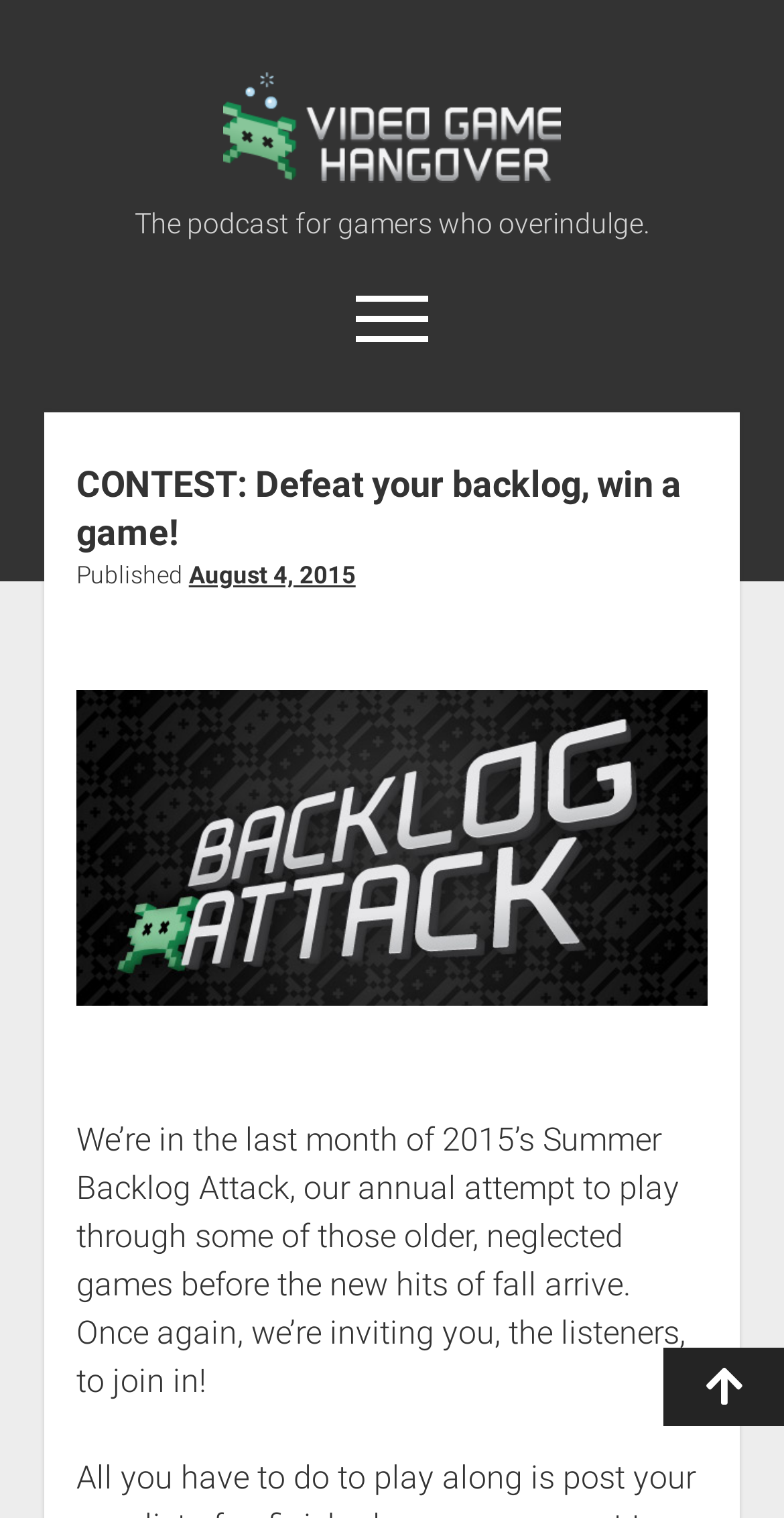Locate the bounding box coordinates for the element described below: "biggest trades in NHL history.". The coordinates must be four float values between 0 and 1, formatted as [left, top, right, bottom].

None